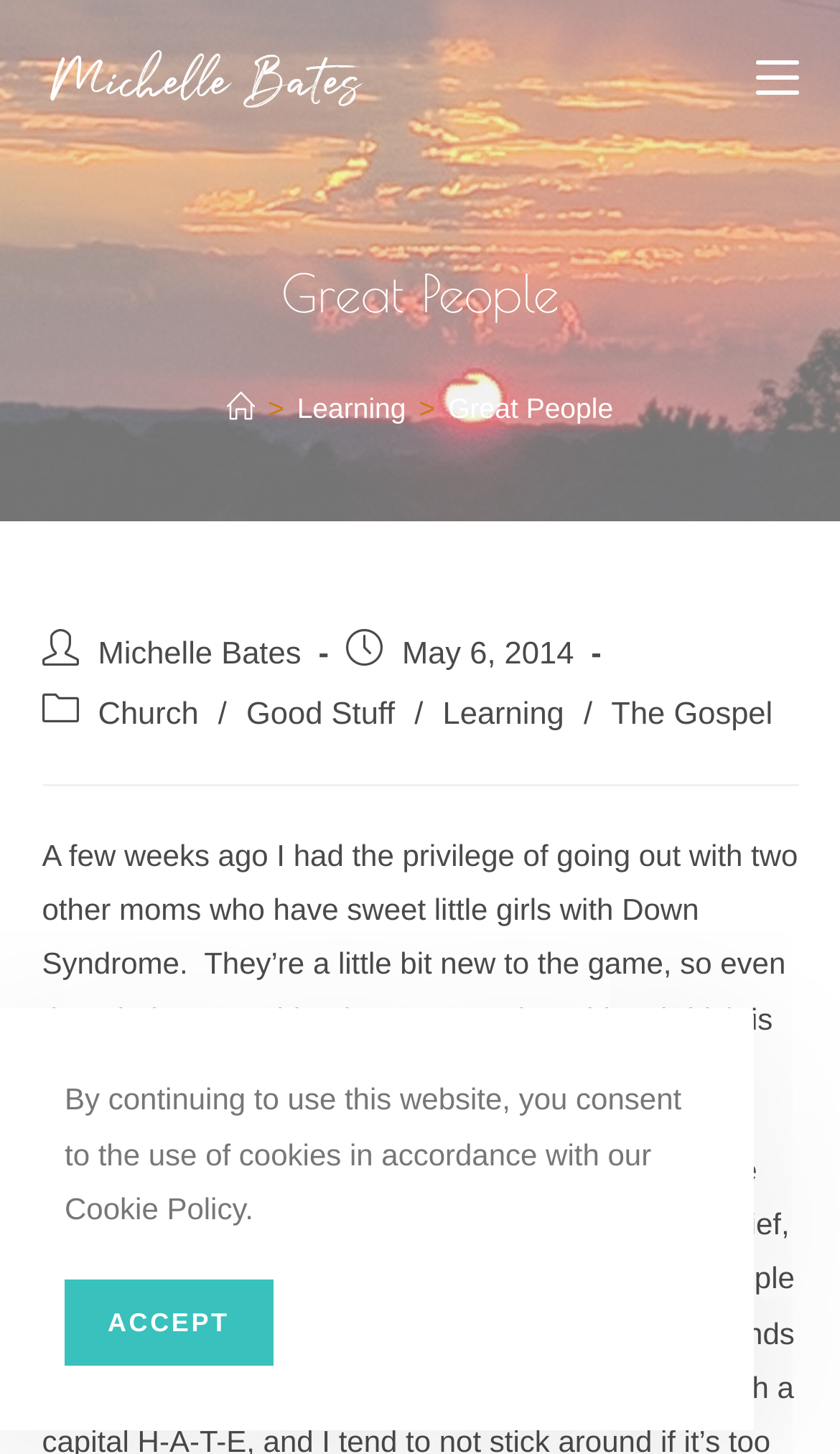Produce an elaborate caption capturing the essence of the webpage.

The webpage is about Michelle Bates, a great person, with a focus on her story. At the top left, there is a layout table with a link to Michelle Bates, accompanied by an image of her. On the top right, there is a link to a mobile menu. 

Below the layout table, there is a header section with a heading that reads "Great People" in a prominent position. Underneath the heading, there is a navigation section with breadcrumbs, consisting of links to "Home", "Learning", and "Great People", separated by ">" symbols. 

Further down, there is a section with a link to Michelle Bates, followed by a static text indicating the date "May 6, 2014". Below this, there are links to "Church", "Good Stuff", "Learning", and "The Gospel", separated by "/" symbols. 

The main content of the webpage is a block of text that describes a personal experience of the author, Michelle Bates, about going out with two other moms who have sweet little girls with Down Syndrome. The text is positioned in the middle of the page, spanning almost the entire width.

At the bottom of the page, there is a static text that informs users about the use of cookies in accordance with the Cookie Policy. Next to this text, there is a link to "ACCEPT" the cookie policy.